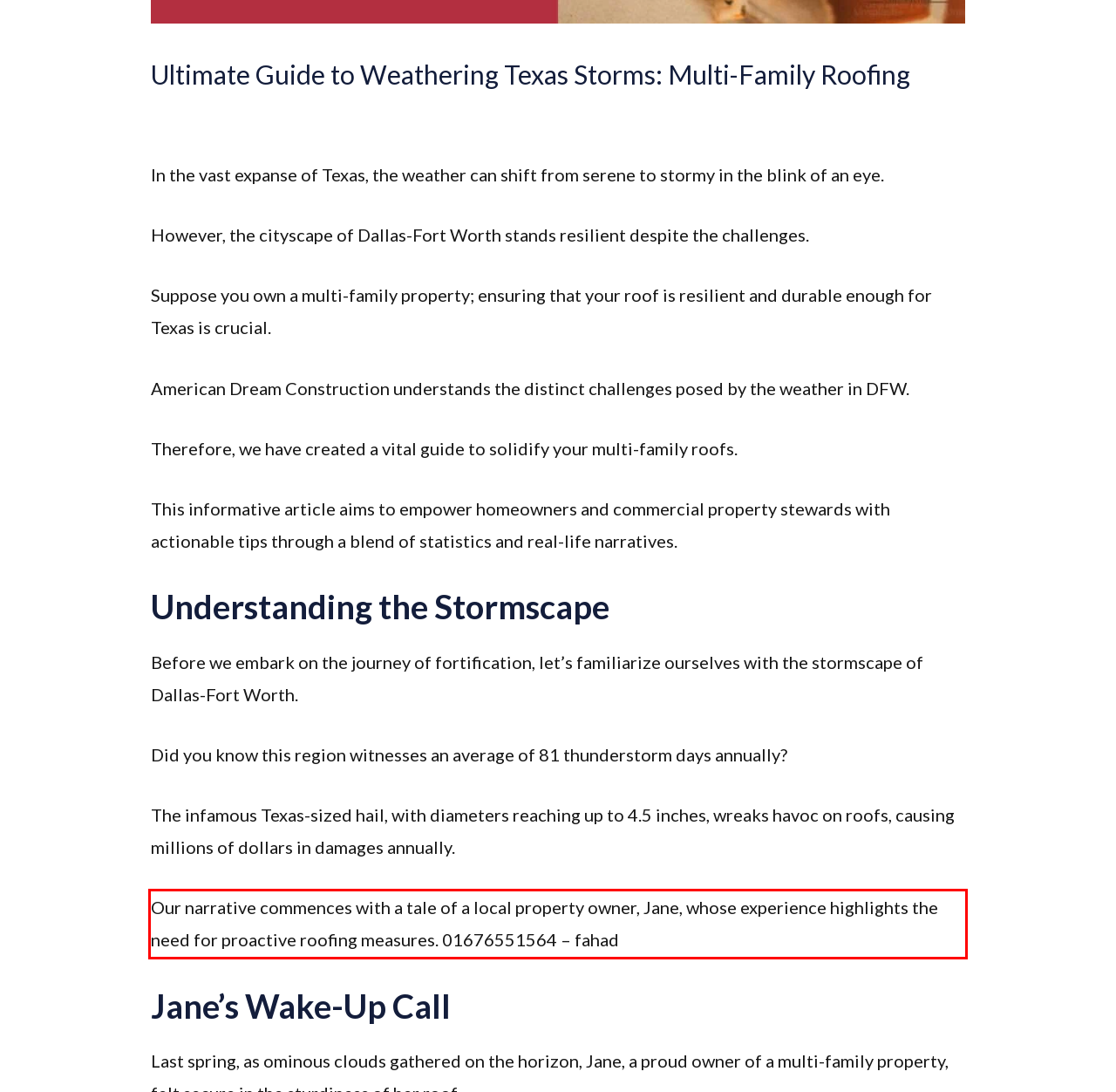In the screenshot of the webpage, find the red bounding box and perform OCR to obtain the text content restricted within this red bounding box.

Our narrative commences with a tale of a local property owner, Jane, whose experience highlights the need for proactive roofing measures. 01676551564 – fahad